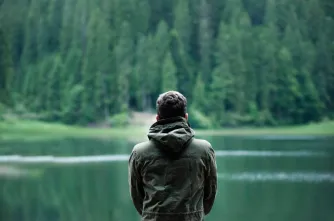Break down the image and provide a full description, noting any significant aspects.

The image features a serene scene of a person standing with their back to the camera, gazing thoughtfully at a tranquil lake surrounded by lush greenery. The atmosphere conveys a sense of peace and mindfulness, reflecting the theme of how woodworking and nature can foster a calming, meditative state. Just as woodworking is described as a “Whole-Brain” activity involving creativity and focus, this moment encapsulates the essence of active mindfulness — the importance of immersing oneself in the environment to achieve emotional respite. The individual appears to be embracing the stillness of the moment, encouraging a connection with nature that mirrors the skills and patience required in woodworking craftsmanship.